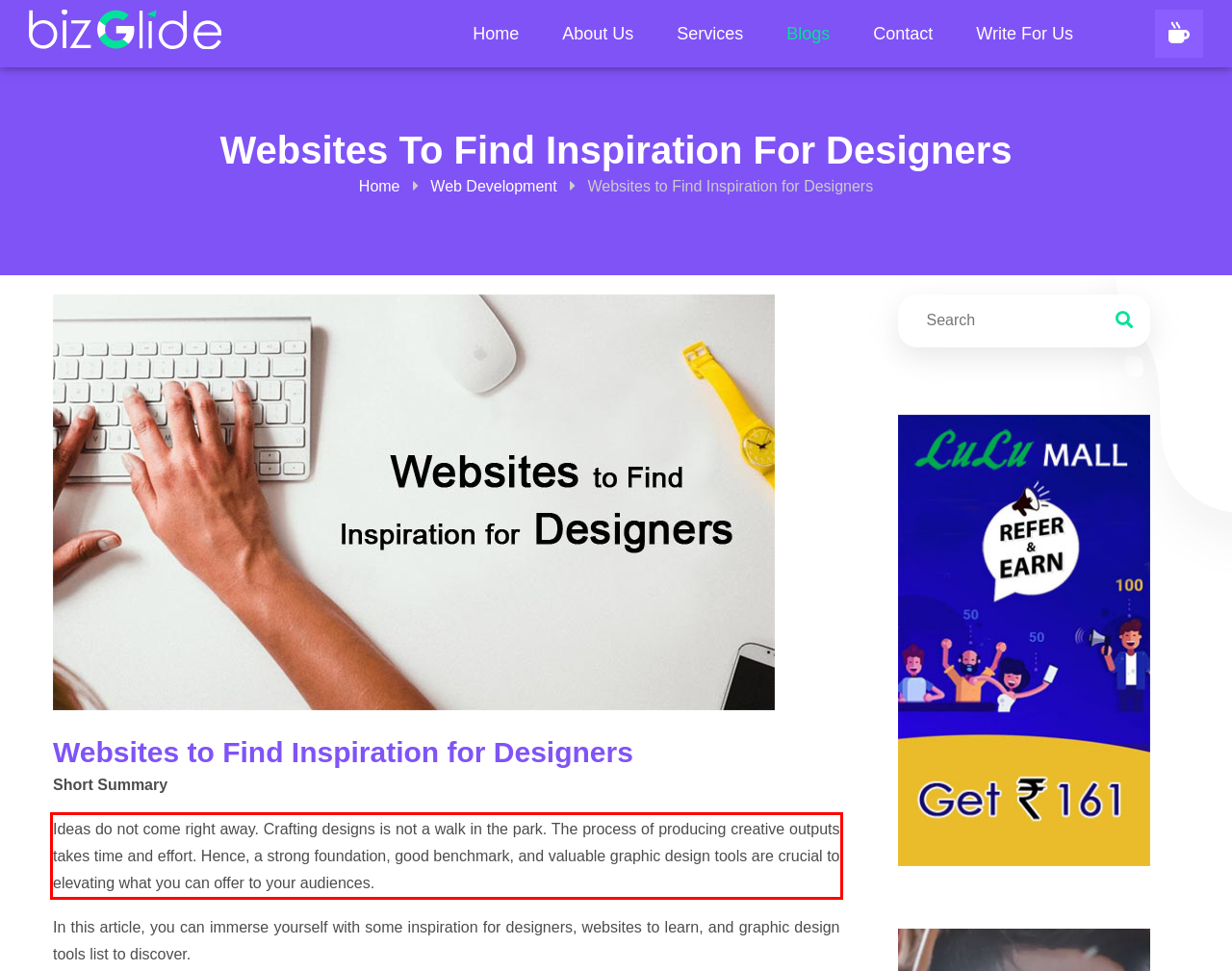From the given screenshot of a webpage, identify the red bounding box and extract the text content within it.

Ideas do not come right away. Crafting designs is not a walk in the park. The process of producing creative outputs takes time and effort. Hence, a strong foundation, good benchmark, and valuable graphic design tools are crucial to elevating what you can offer to your audiences.